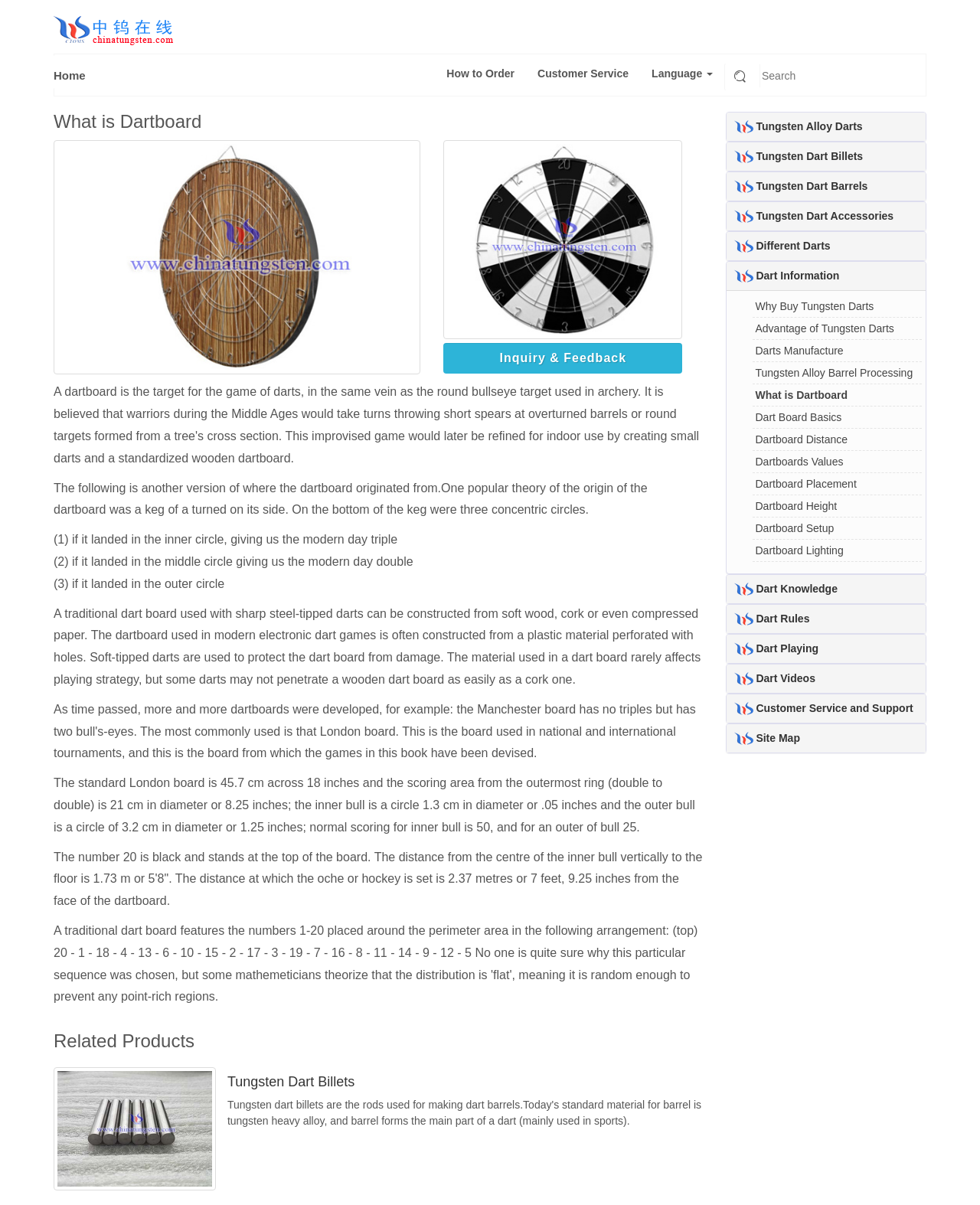What is the main topic of this webpage?
Please provide an in-depth and detailed response to the question.

Based on the webpage content, especially the heading 'What is Dartboard' and the images of dartboards, it is clear that the main topic of this webpage is dartboard.